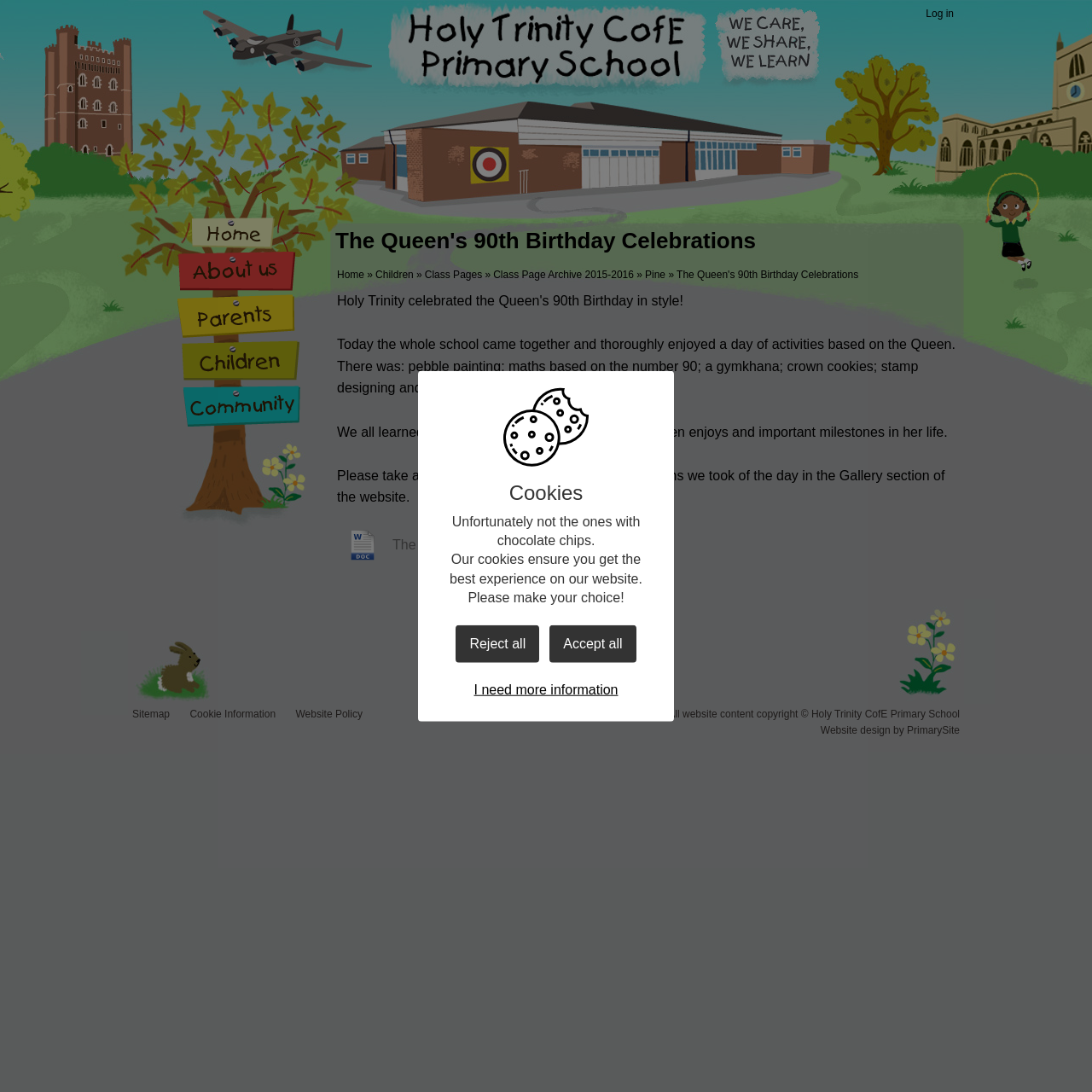What is the main heading of this webpage? Please extract and provide it.

The Queen's 90th Birthday Celebrations